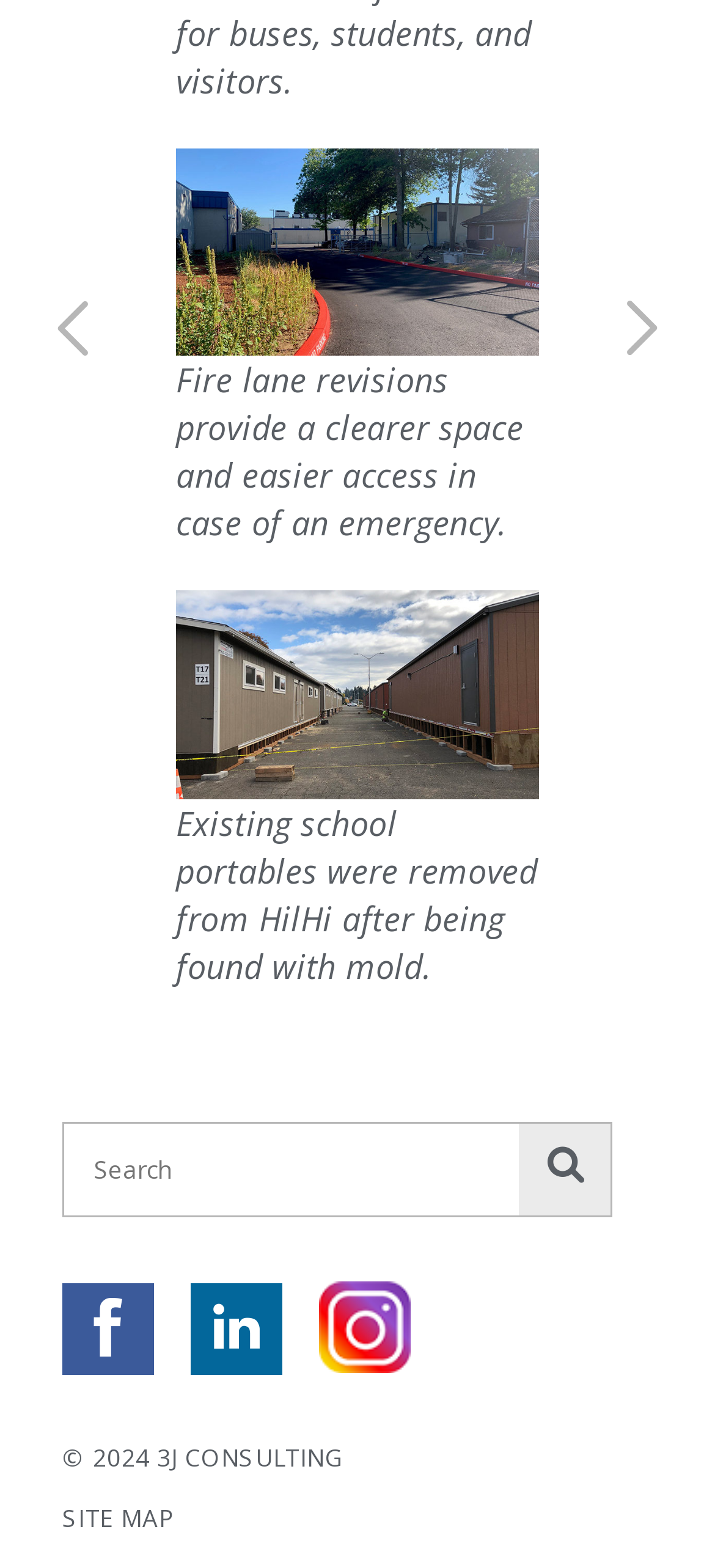Locate the UI element that matches the description value="Search" in the webpage screenshot. Return the bounding box coordinates in the format (top-left x, top-left y, bottom-right x, bottom-right y), with values ranging from 0 to 1.

[0.726, 0.716, 0.854, 0.775]